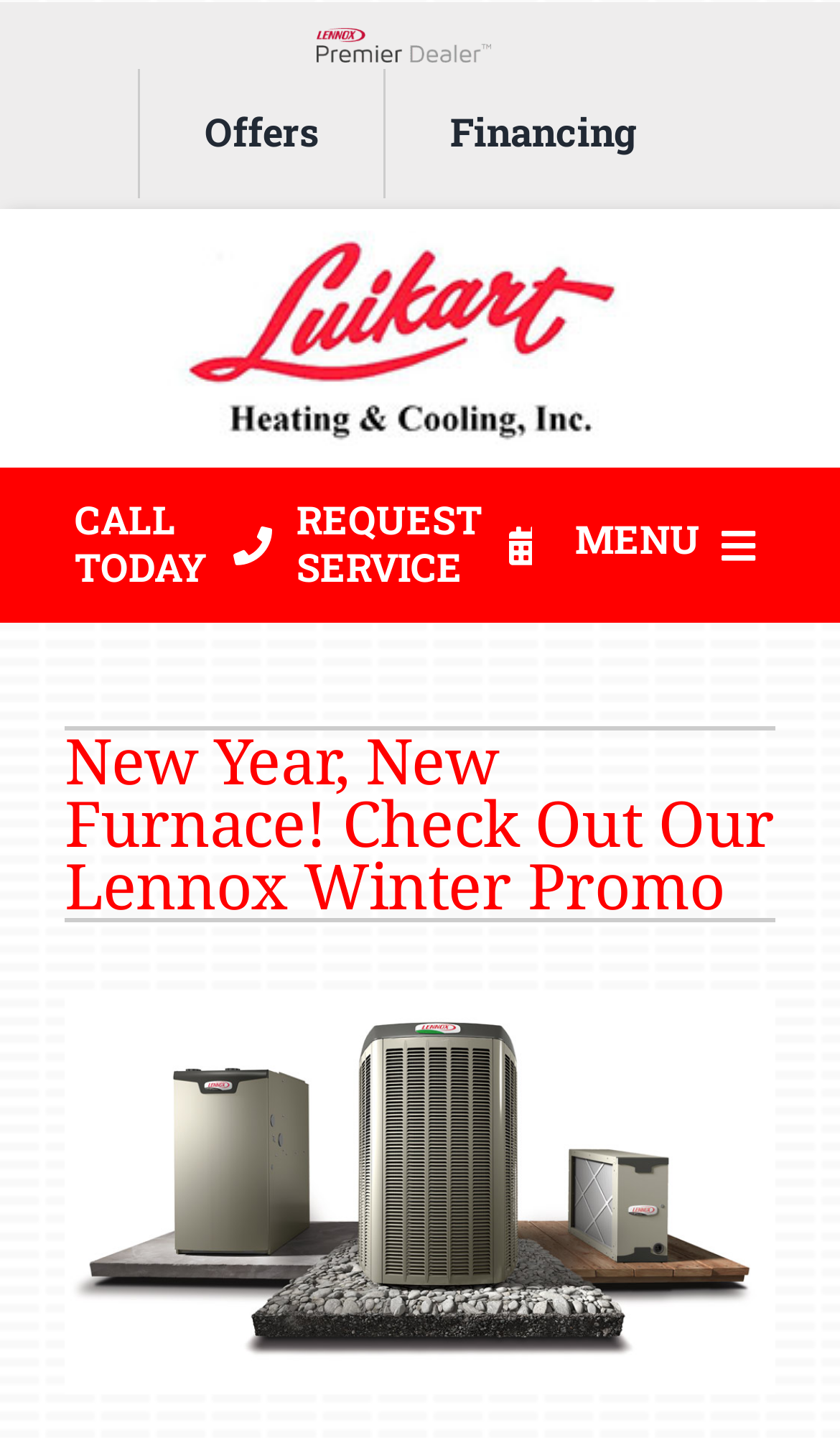Respond with a single word or phrase to the following question:
How many links are there in the top navigation?

2